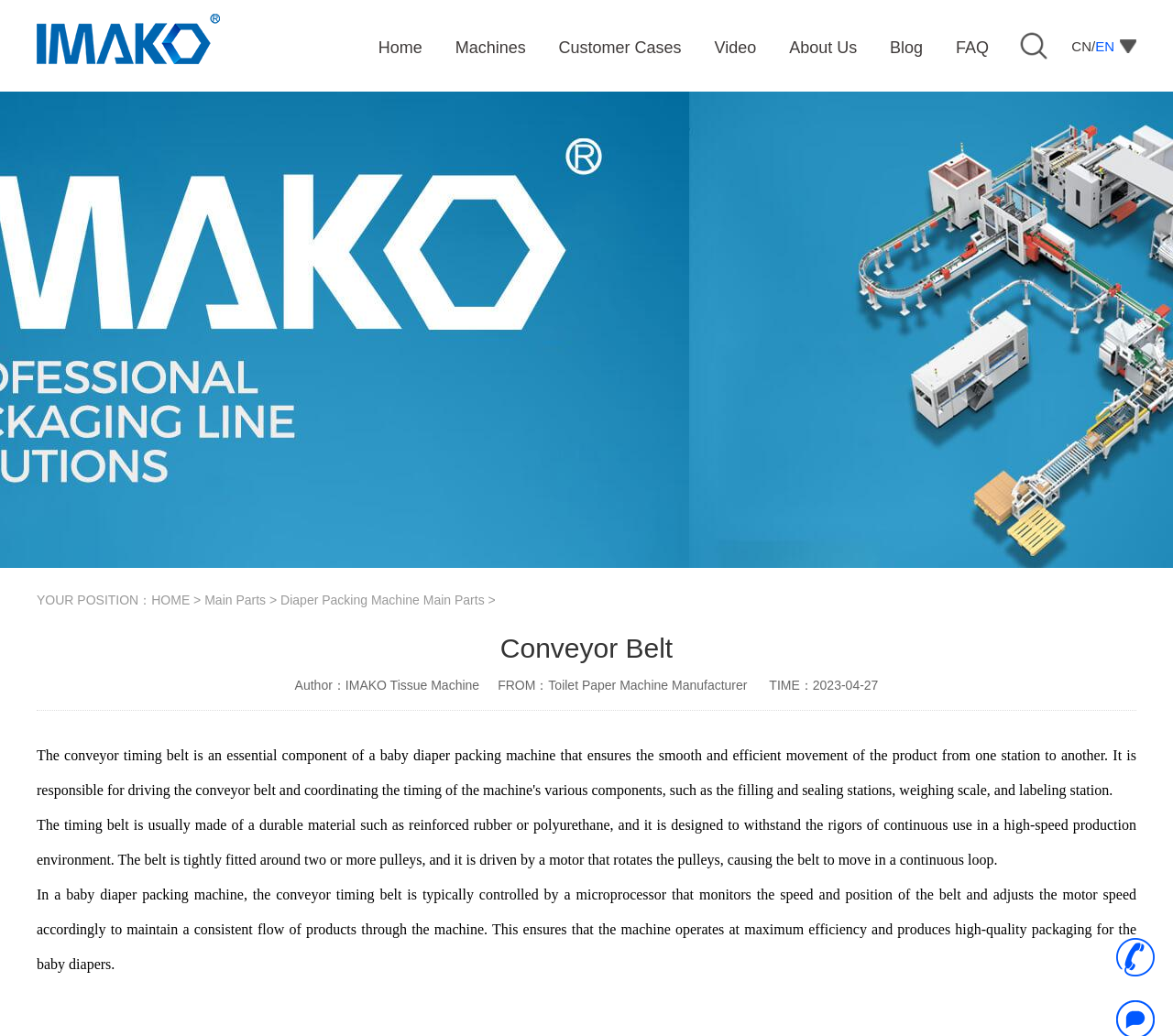Locate the bounding box coordinates of the clickable element to fulfill the following instruction: "Click the Home link". Provide the coordinates as four float numbers between 0 and 1 in the format [left, top, right, bottom].

[0.322, 0.013, 0.364, 0.08]